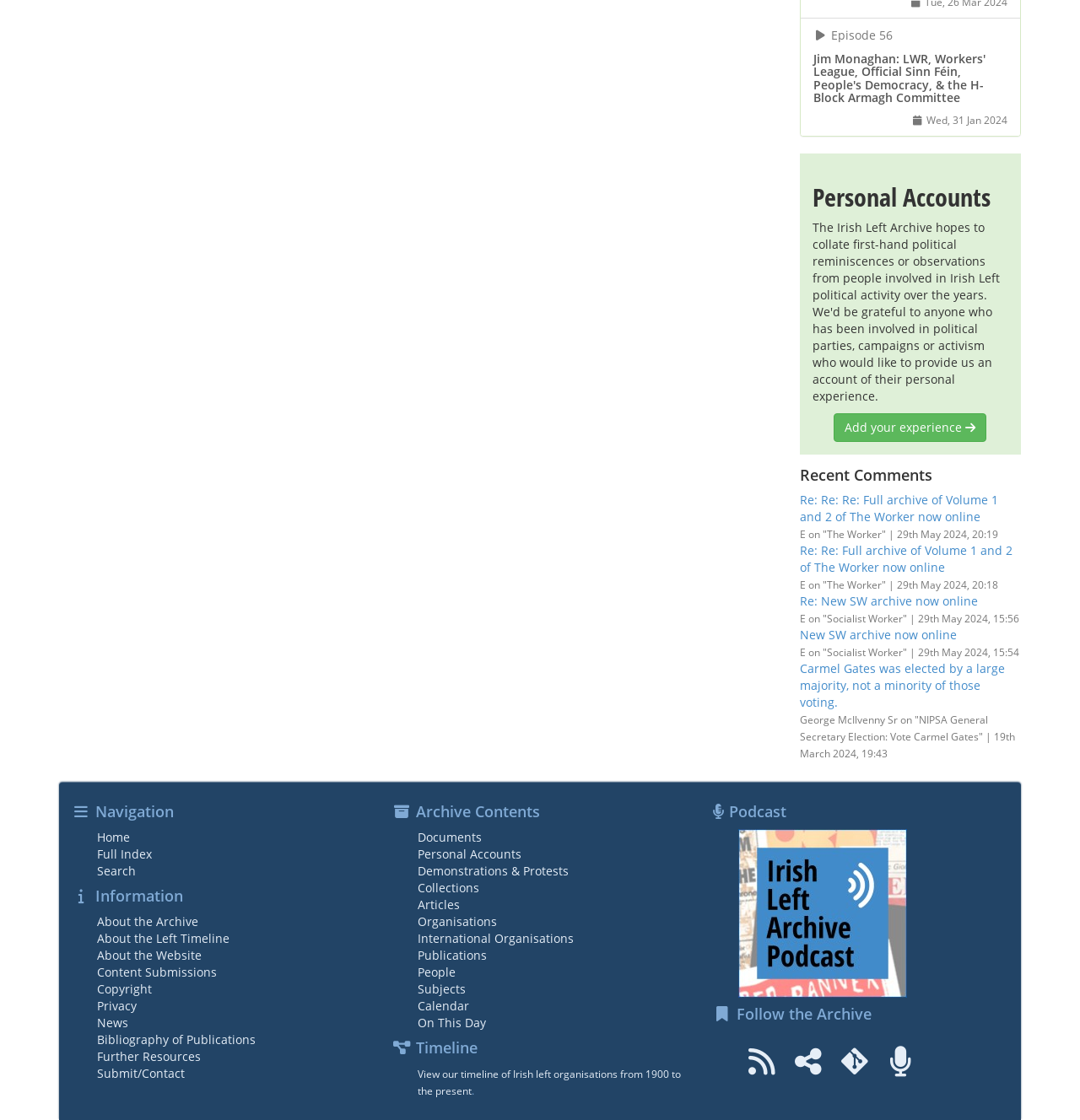Reply to the question with a single word or phrase:
What social media platforms can users follow the archive on?

Twitter, Facebook, and Instagram